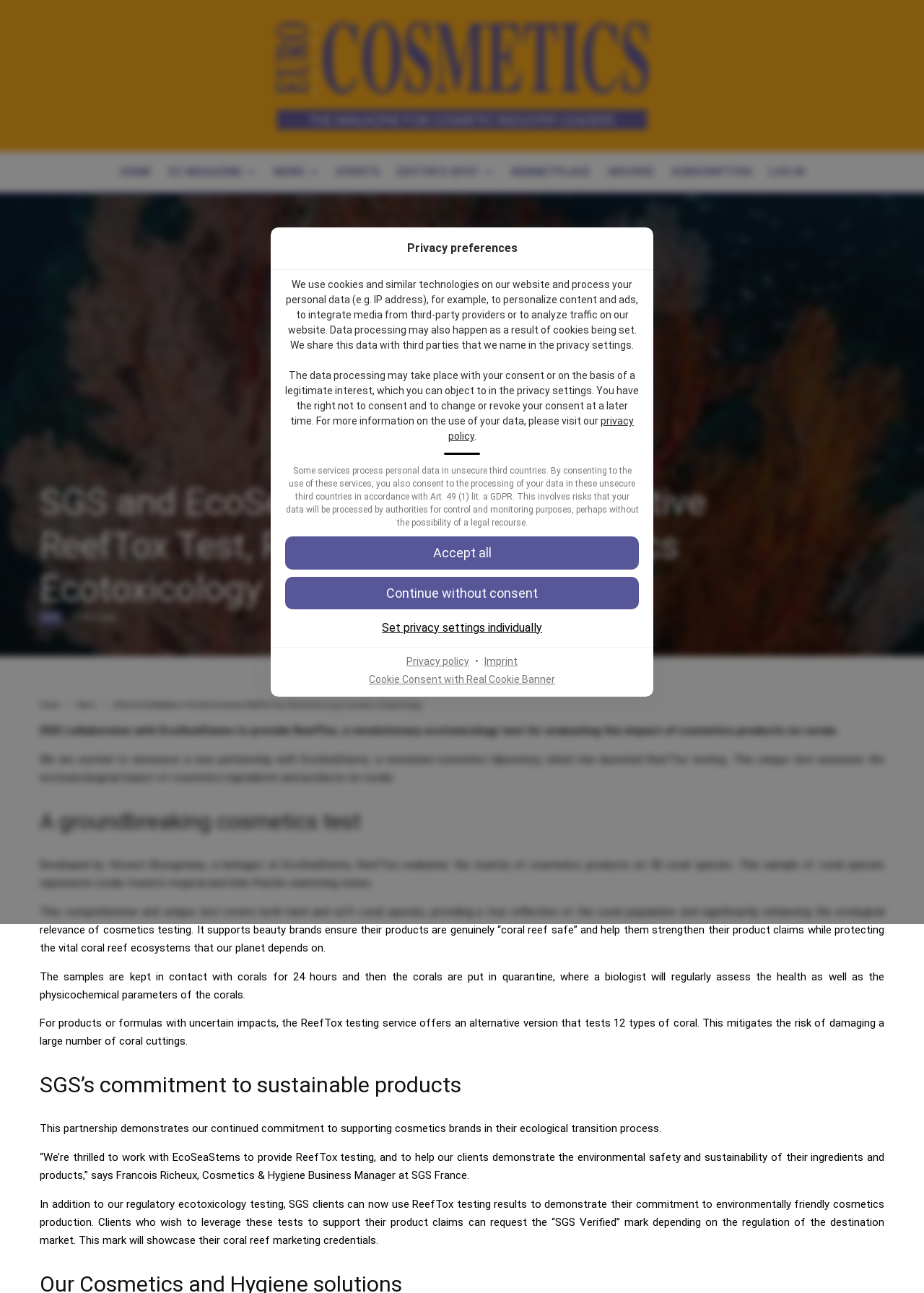Identify the bounding box coordinates of the specific part of the webpage to click to complete this instruction: "Set privacy settings individually".

[0.309, 0.477, 0.691, 0.495]